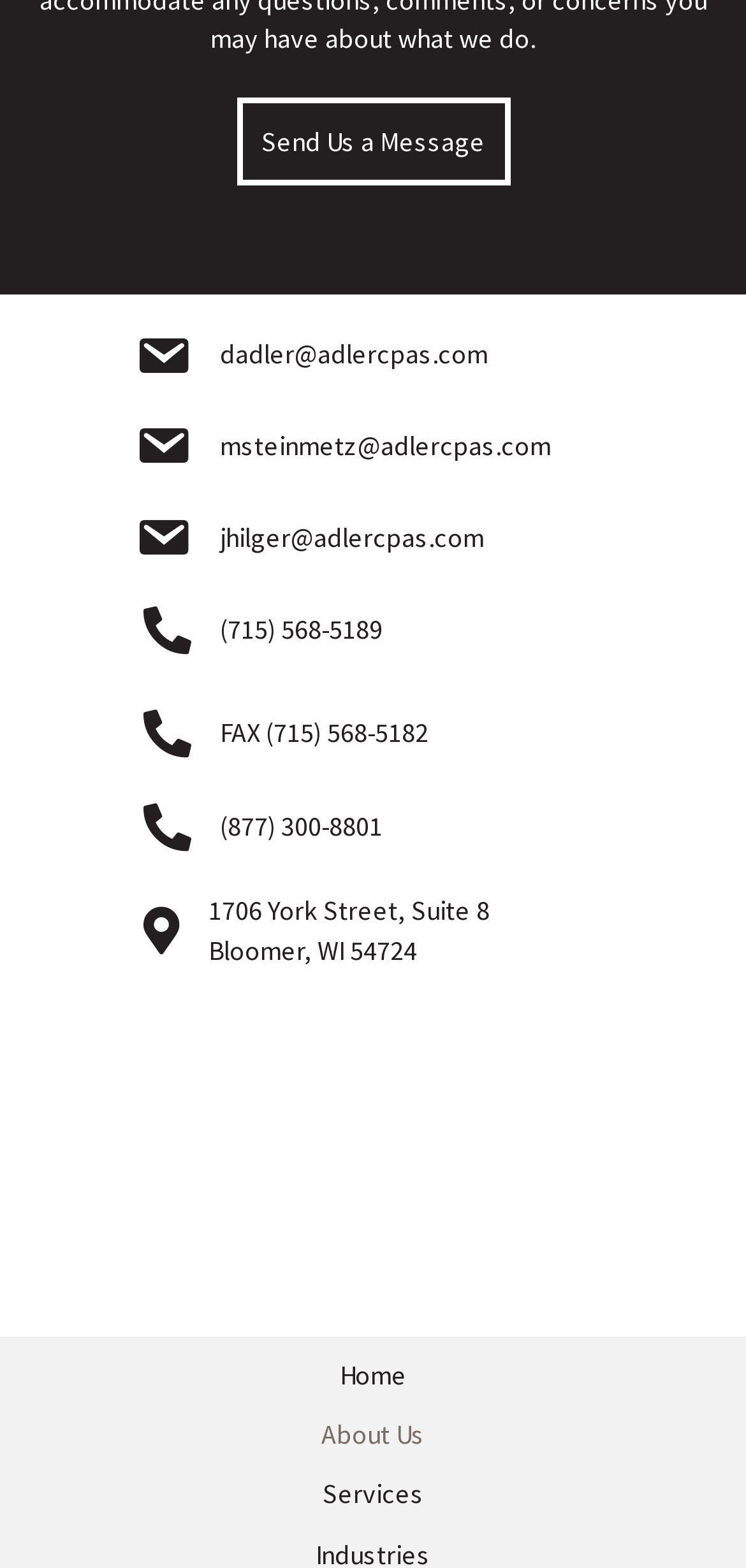What is the address of the office?
Refer to the screenshot and deliver a thorough answer to the question presented.

I found the address by looking at the links on the webpage, specifically the one that says '1706 York Street, Suite 8 Bloomer, WI 54724' which is likely the physical address of the office.